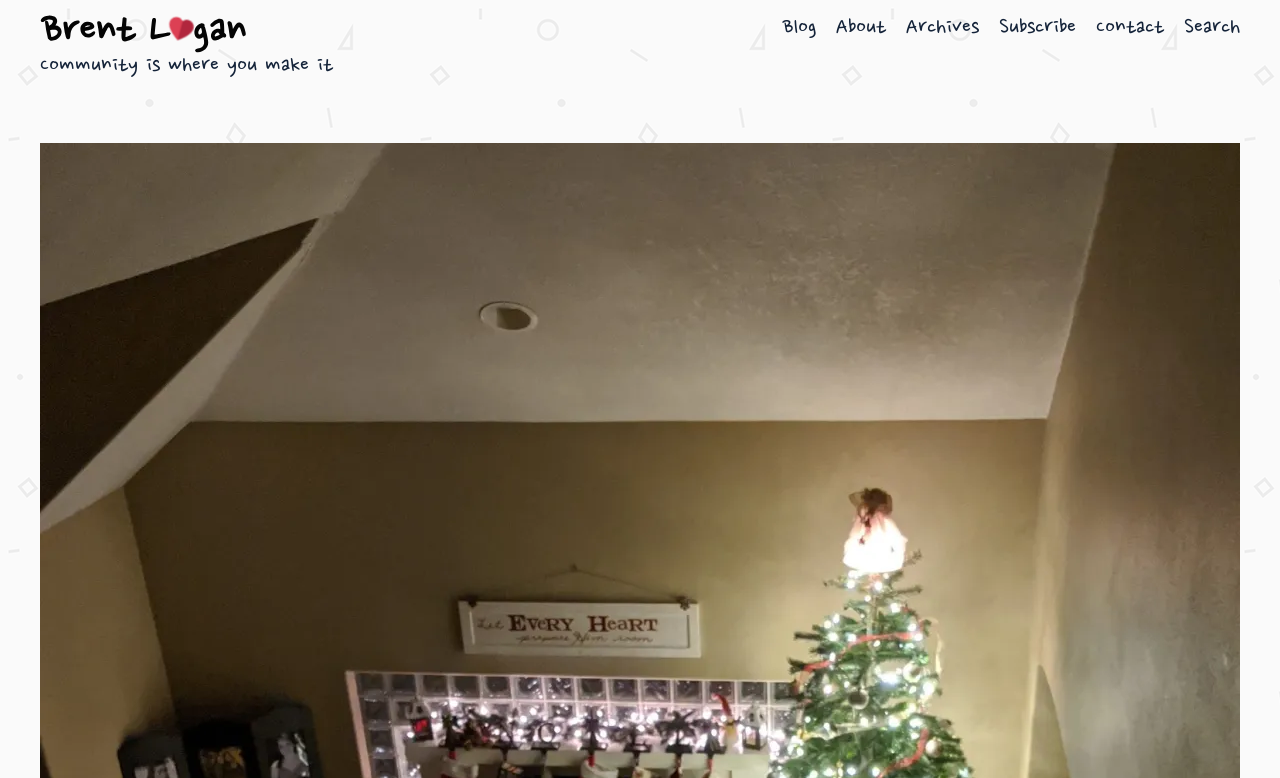Can you identify and provide the main heading of the webpage?

A Decorated Tree — 2019